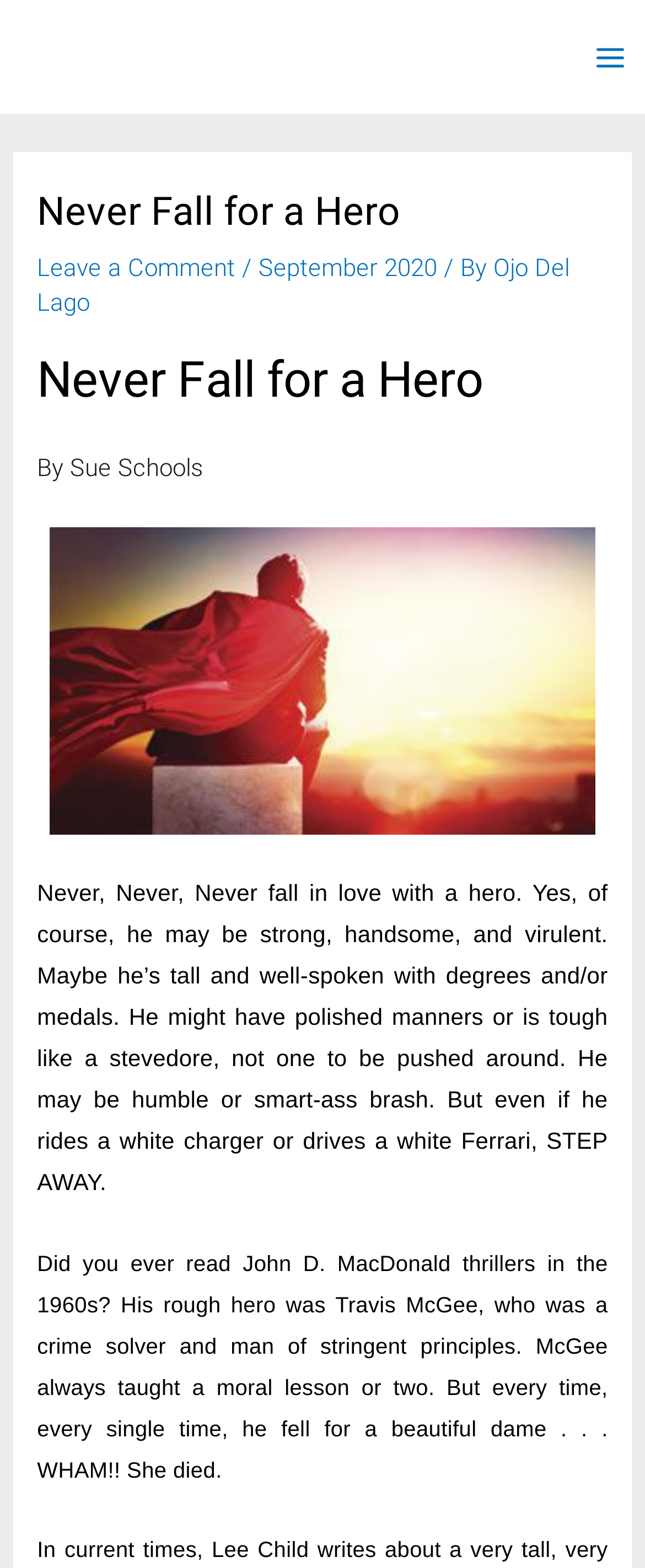How many links are in the header?
Analyze the screenshot and provide a detailed answer to the question.

The header contains three links: 'Leave a Comment', 'September 2020', and 'Ojo Del Lago'. These links are located next to each other and are separated by static text.